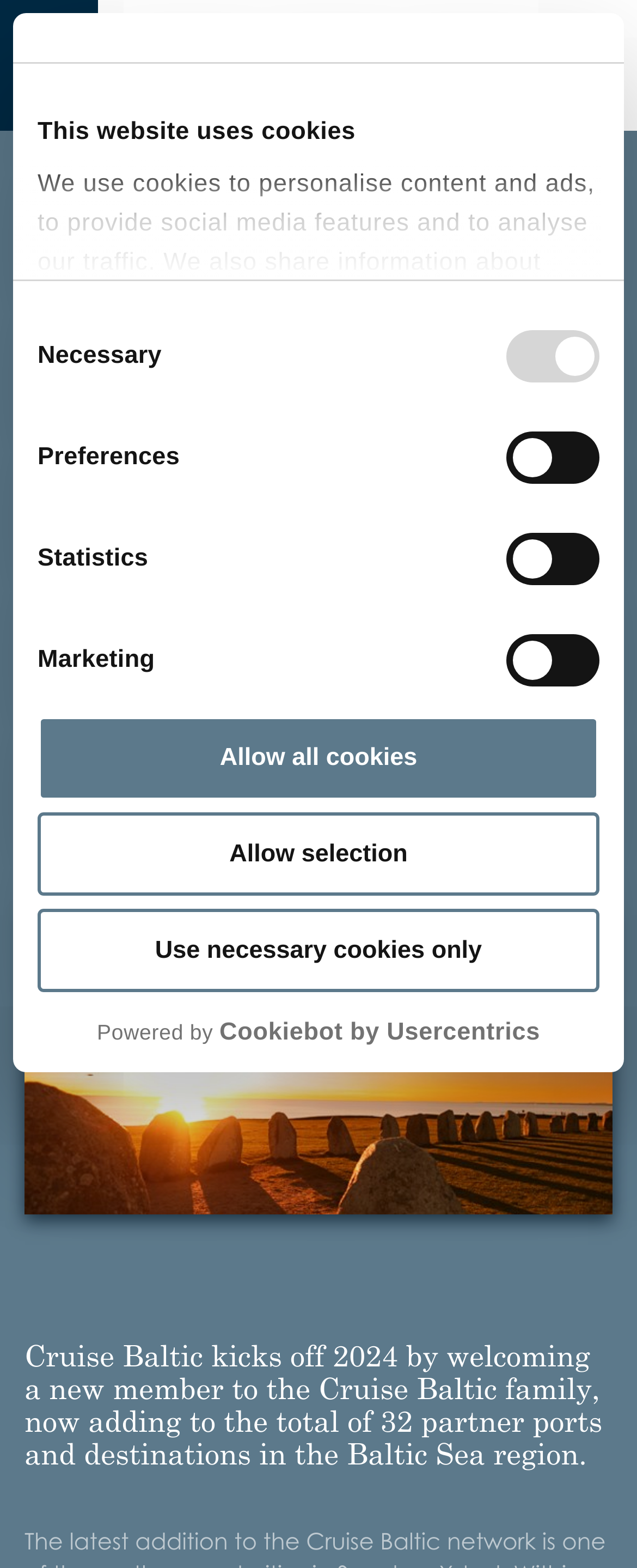Predict the bounding box for the UI component with the following description: "Powered by Cookiebot by Usercentrics".

[0.059, 0.648, 0.941, 0.668]